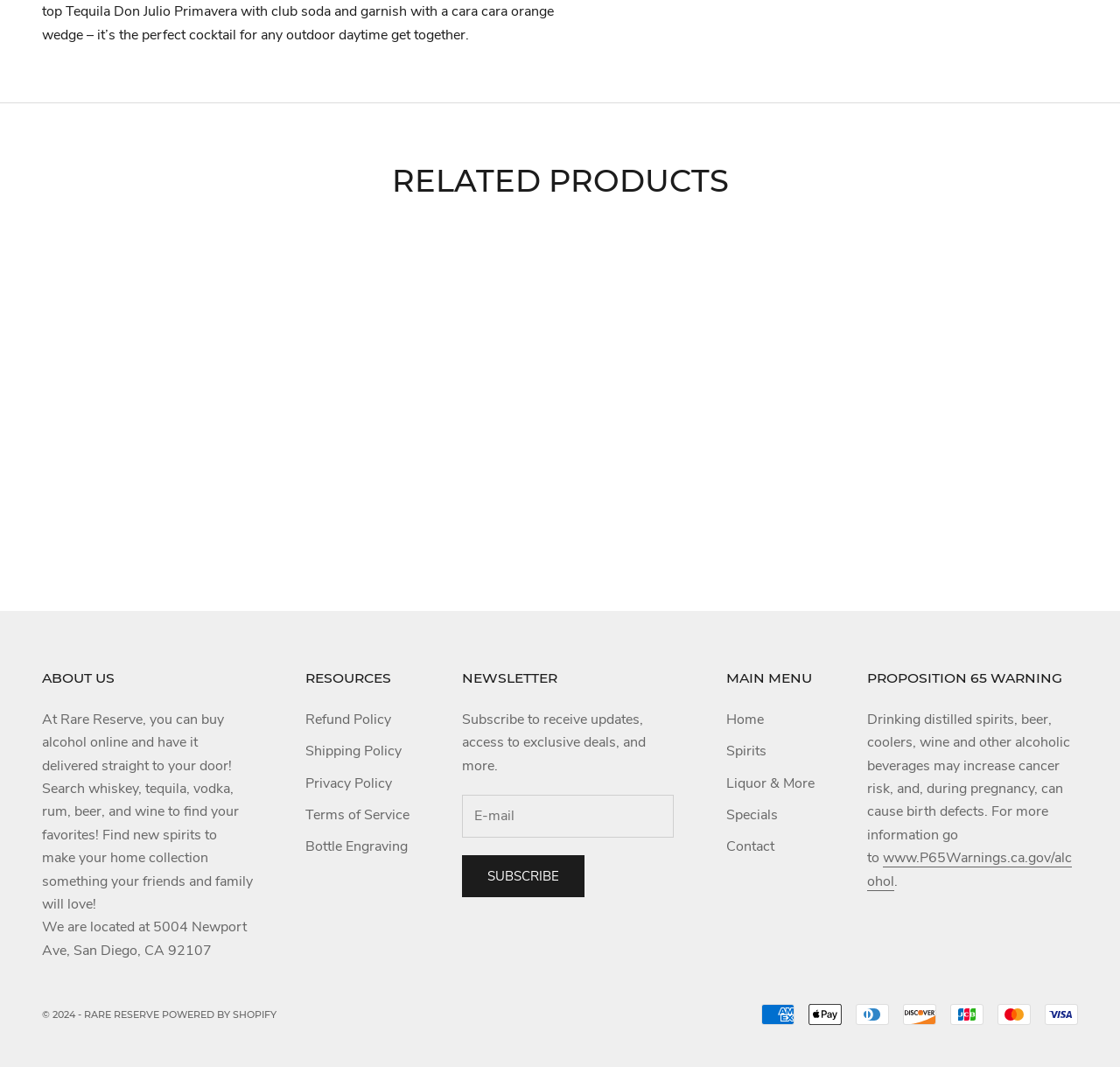What is the name of the whisky with a sale price of $1,149.99?
Based on the image, answer the question with a single word or brief phrase.

Ardbeg 25 Year Single Malt Scotch Whisky